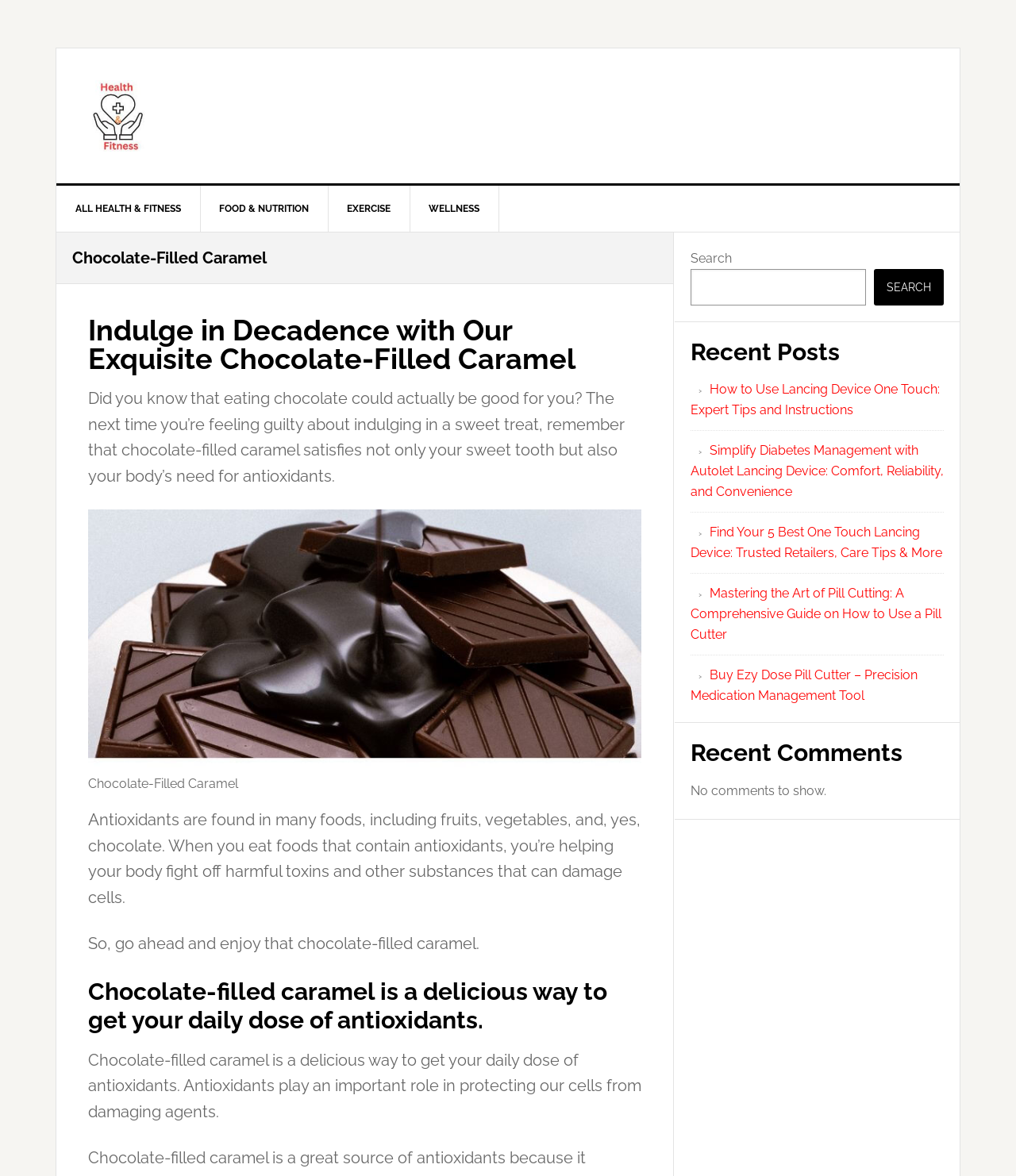What is the main topic of this webpage?
Observe the image and answer the question with a one-word or short phrase response.

Chocolate-Filled Caramel